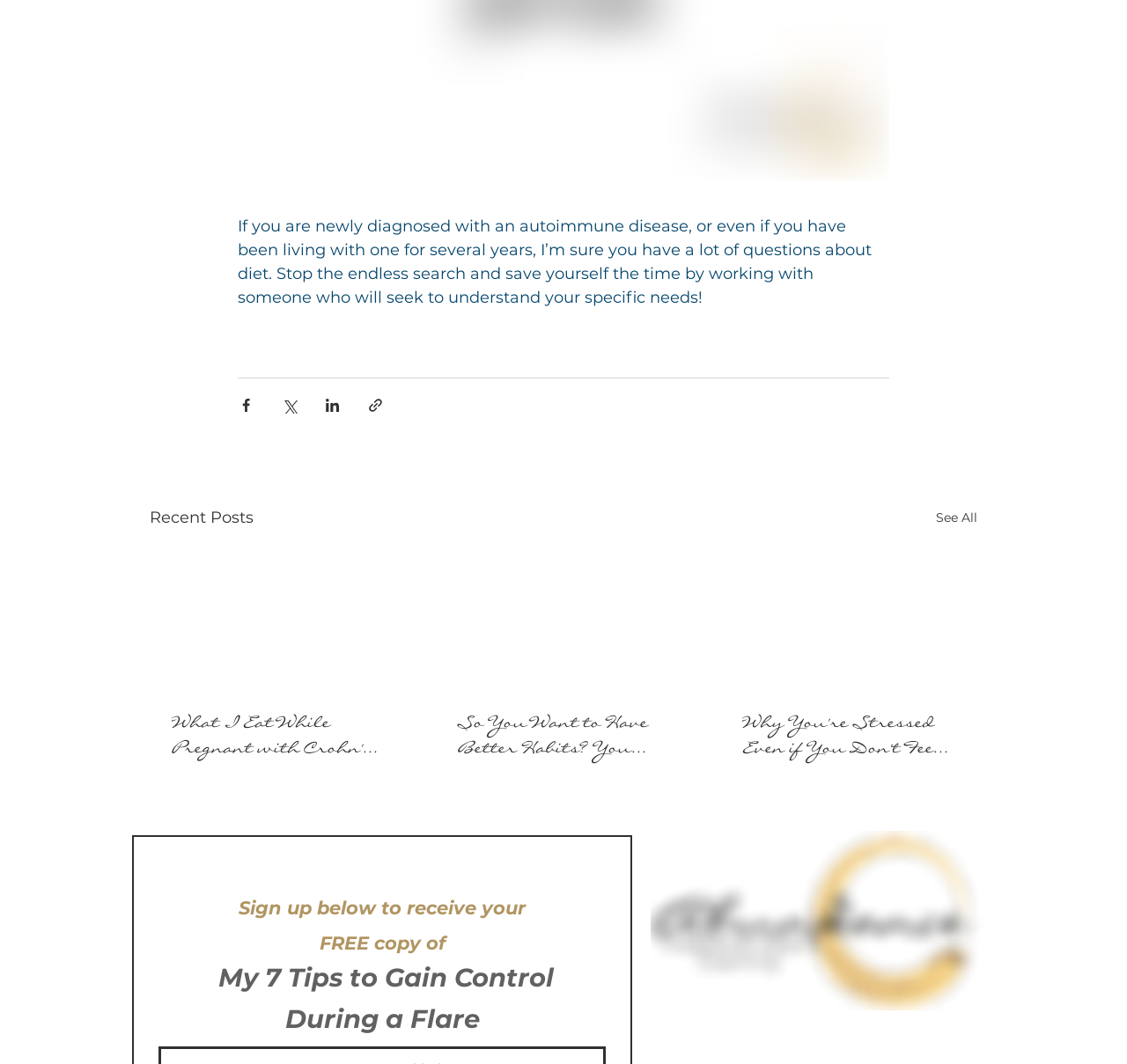What is being offered for free on the webpage?
Using the information presented in the image, please offer a detailed response to the question.

The webpage is offering a free copy of 'My 7 Tips to Gain Control During a Flare' to those who sign up. This is indicated by the static text at the bottom of the page.